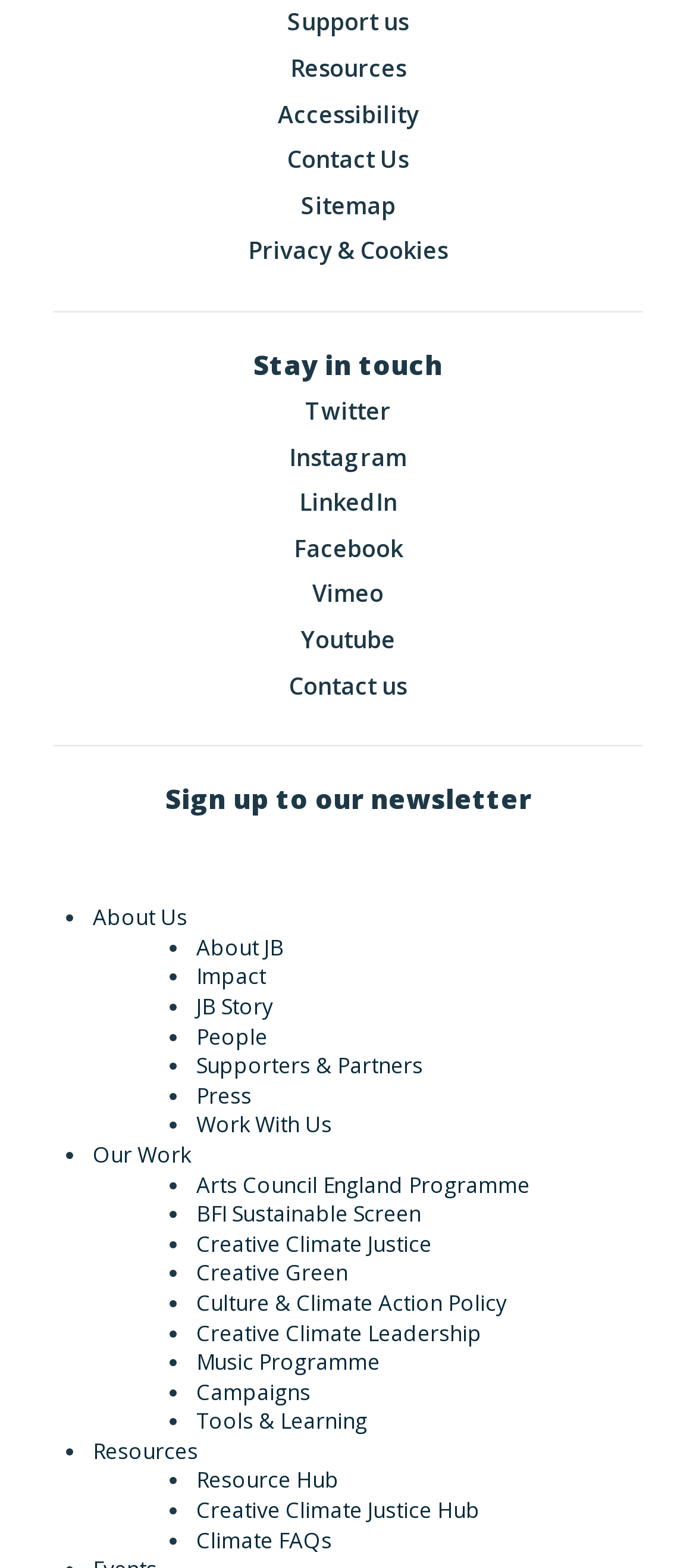Identify the bounding box for the UI element described as: "Press". Ensure the coordinates are four float numbers between 0 and 1, formatted as [left, top, right, bottom].

[0.282, 0.689, 0.362, 0.708]